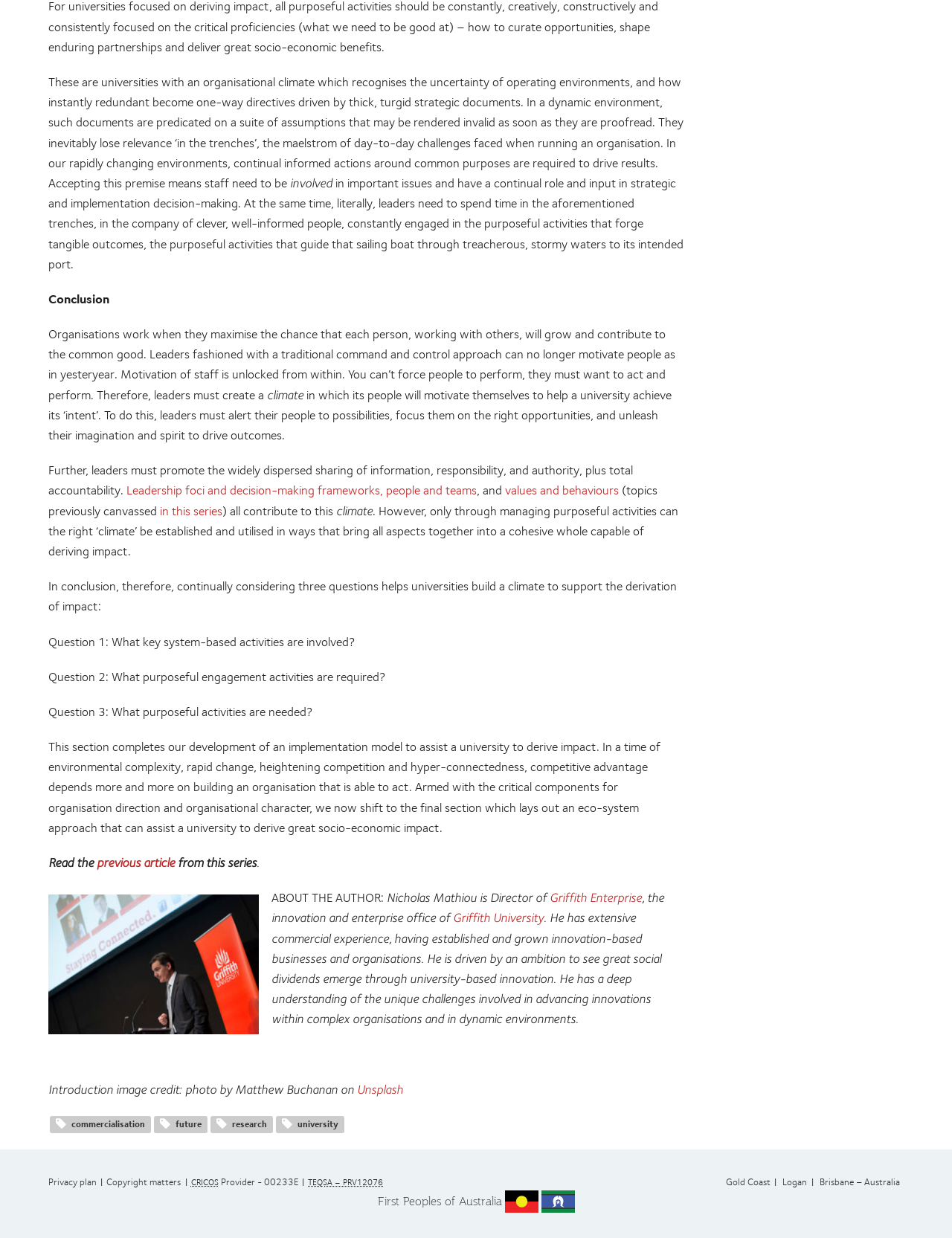Kindly provide the bounding box coordinates of the section you need to click on to fulfill the given instruction: "Explore university-based innovation".

[0.285, 0.735, 0.695, 0.829]